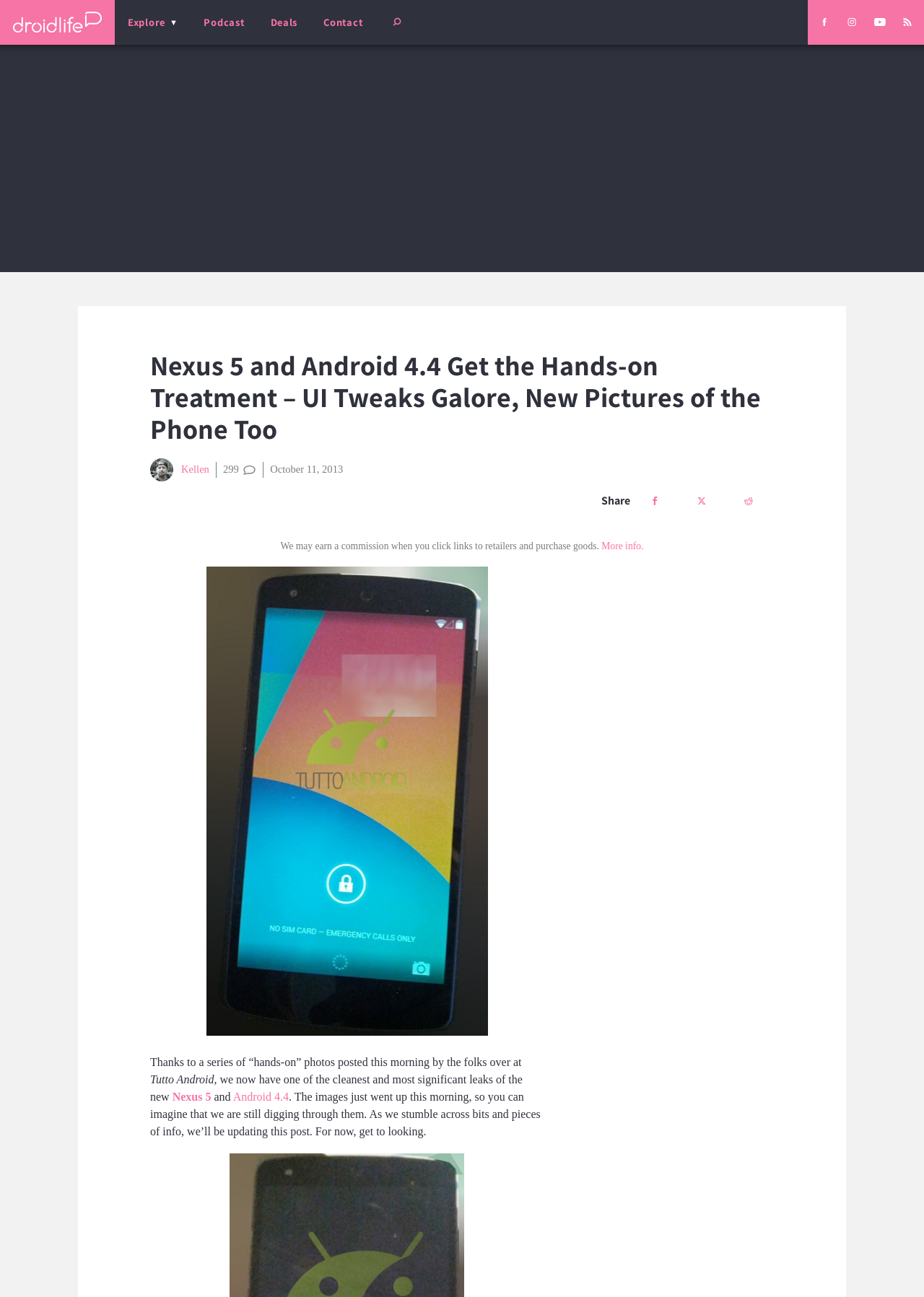What is the name of the website?
Look at the image and respond to the question as thoroughly as possible.

The name of the website can be found in the top-left corner of the webpage, where it says 'Droid Life' with a logo next to it.